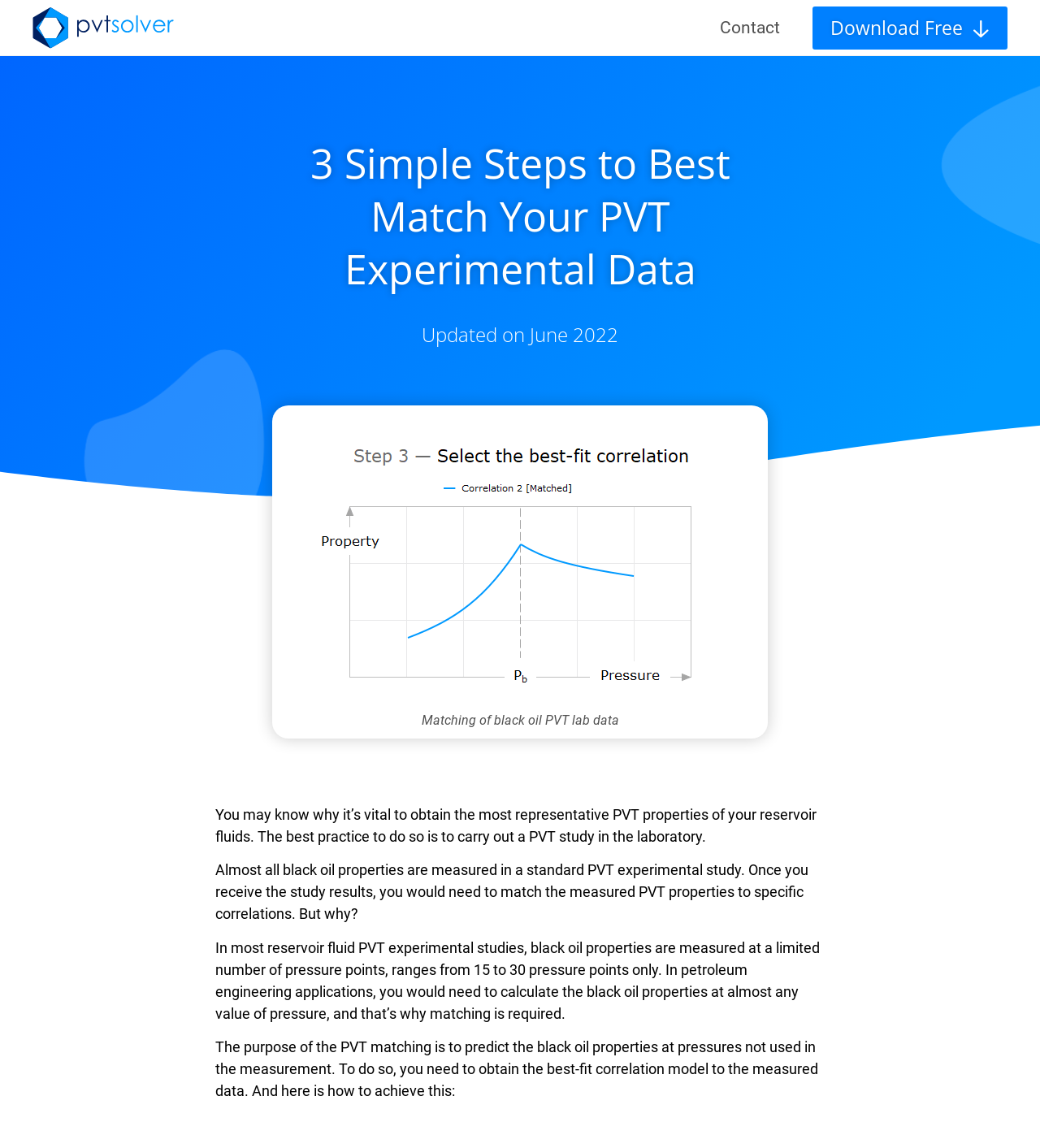Provide the bounding box coordinates of the HTML element described by the text: "backgroundLayer 1 Download Free".

[0.781, 0.005, 0.969, 0.043]